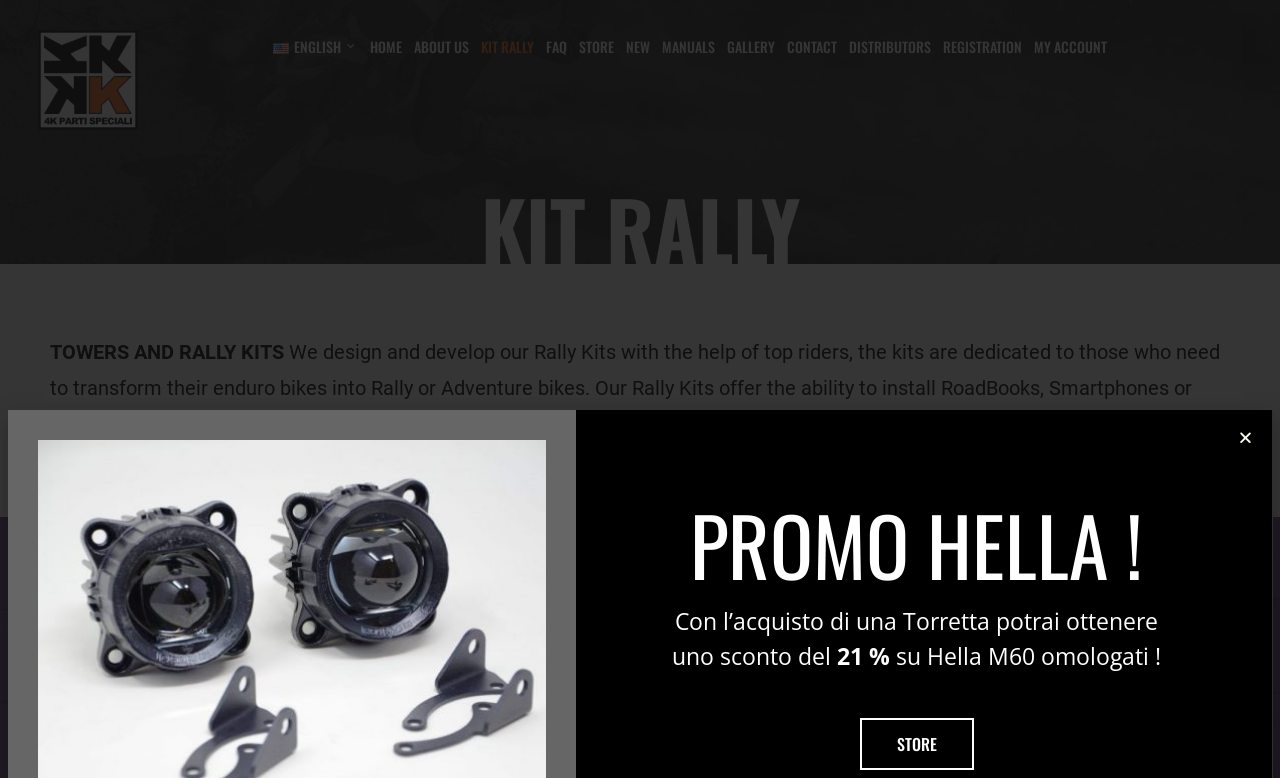What is the purpose of the Rally Kits?
Please provide a detailed and comprehensive answer to the question.

The purpose of the Rally Kits can be found in the StaticText element, which reads 'We design and develop our Rally Kits with the help of top riders, the kits are dedicated to those who need to transform their enduro bikes into Rally or Adventure bikes.' This text explains the purpose of the Rally Kits.